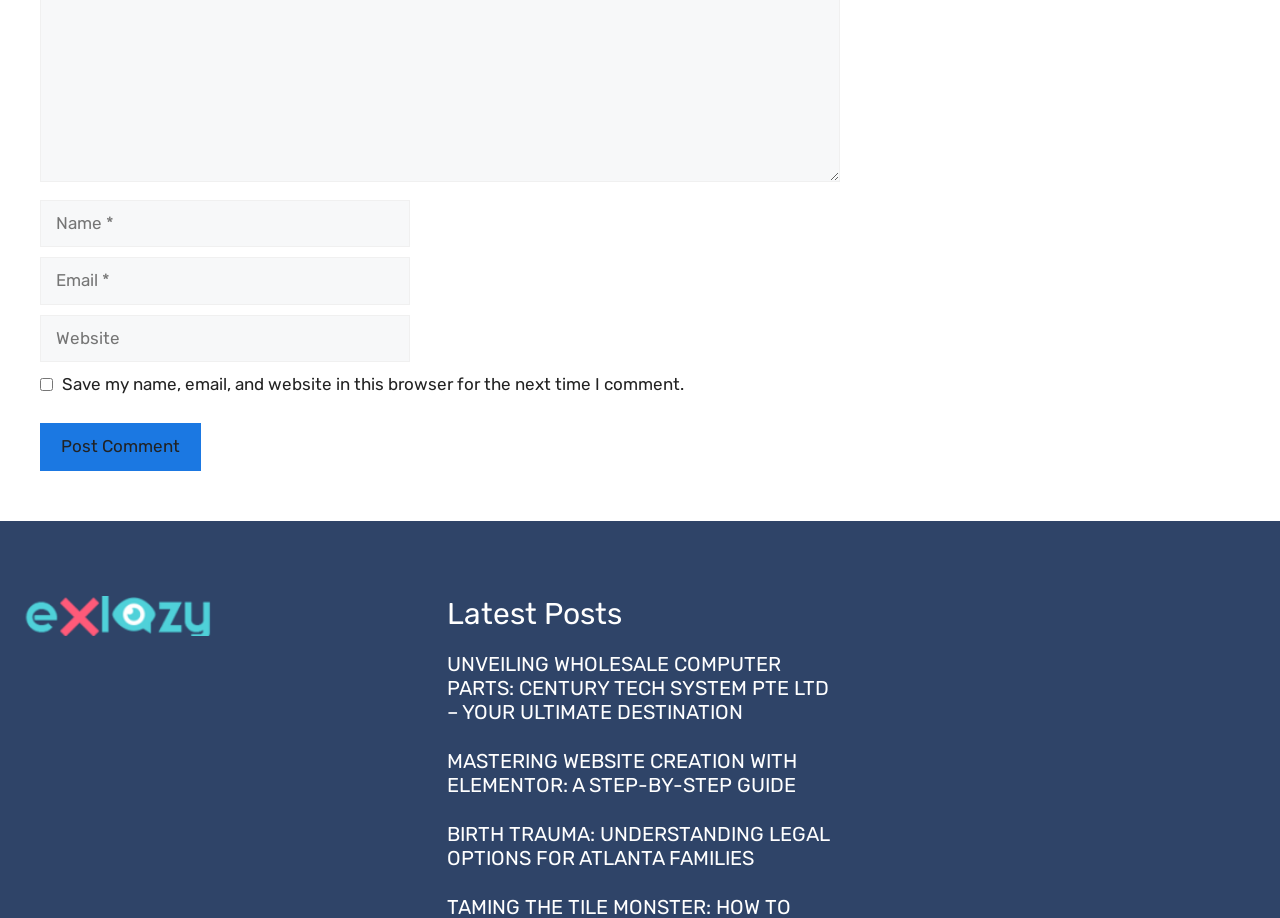Respond with a single word or phrase for the following question: 
What is the purpose of the checkbox?

Save comment info